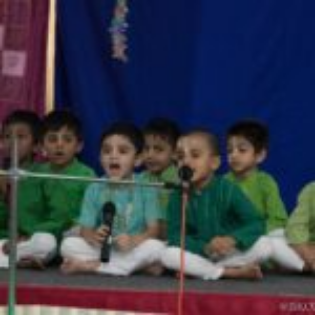What is the atmosphere of the event? Based on the screenshot, please respond with a single word or phrase.

Festive